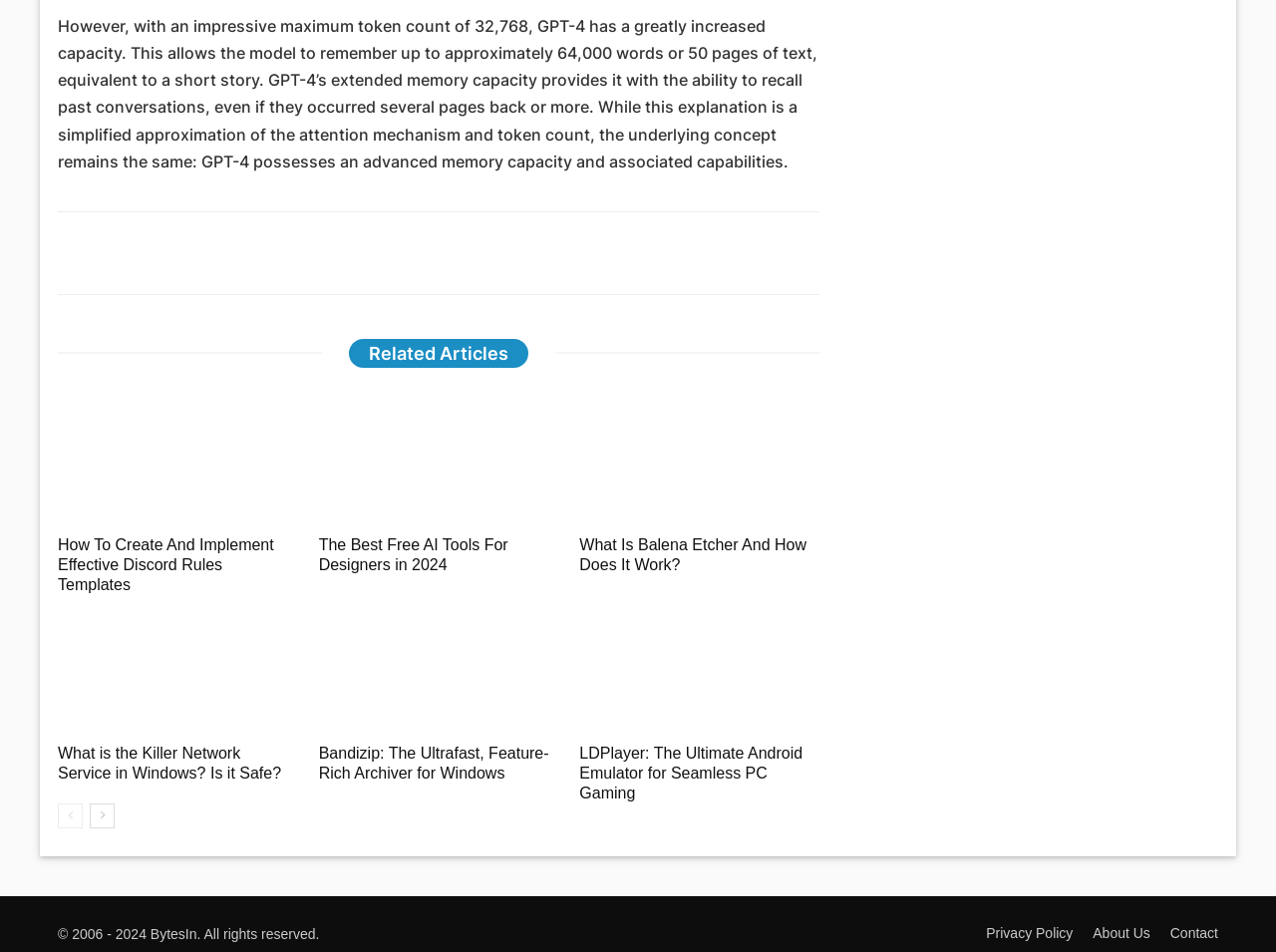How many social media links are in the footer?
Provide a one-word or short-phrase answer based on the image.

5